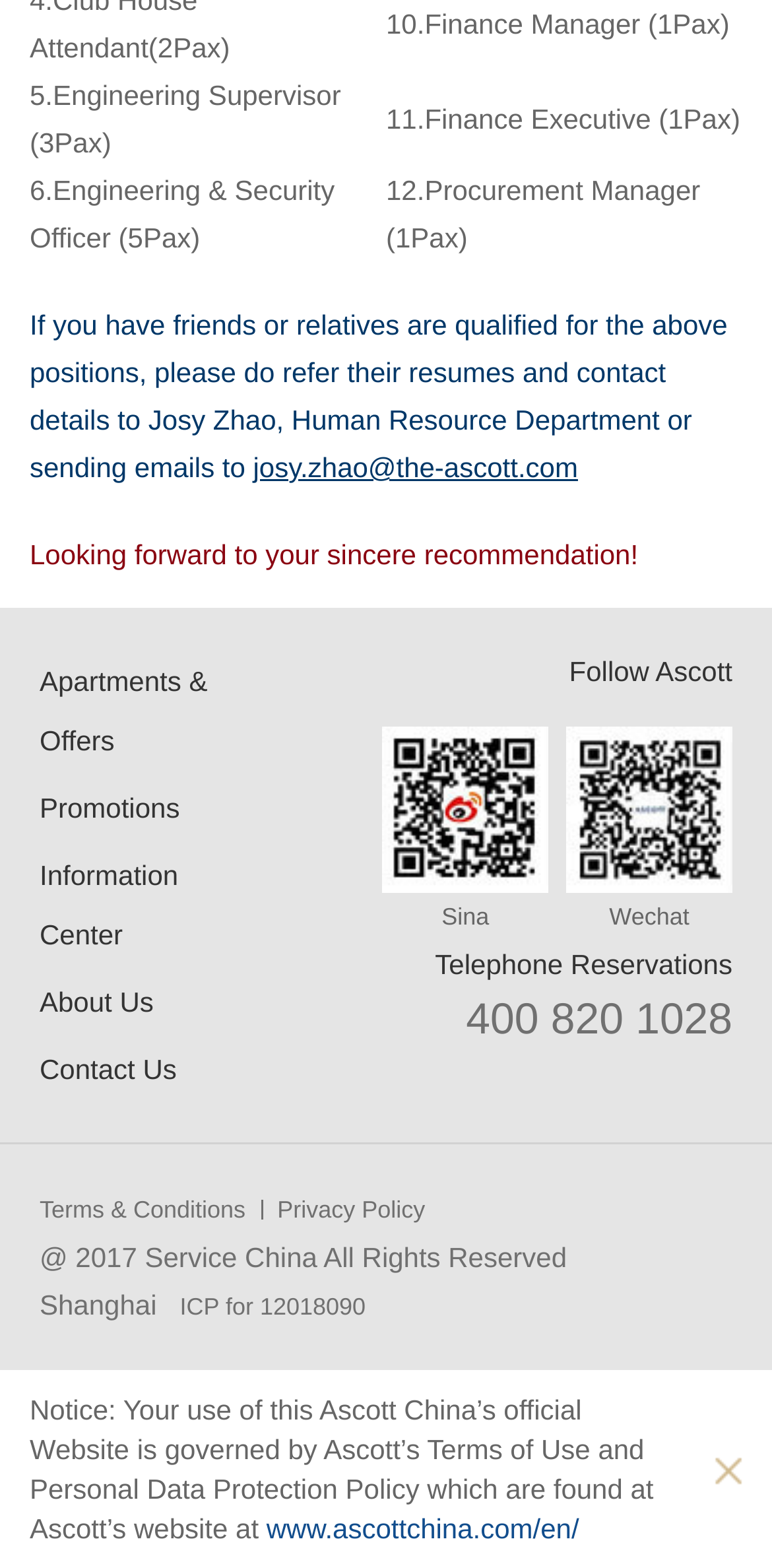Please provide a one-word or phrase answer to the question: 
How many job positions are mentioned?

7